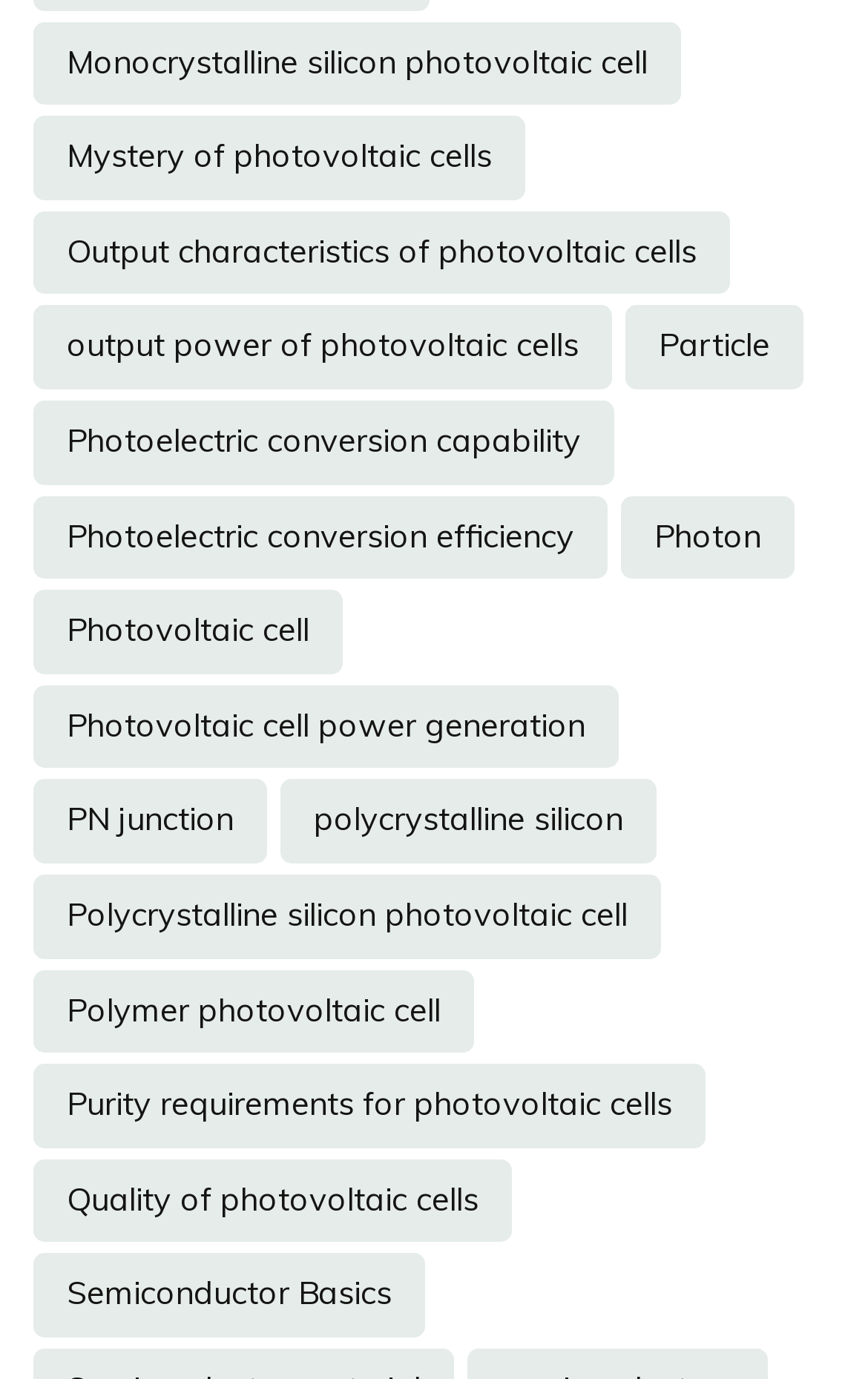Provide a one-word or short-phrase response to the question:
How many links are related to photovoltaic cells?

5